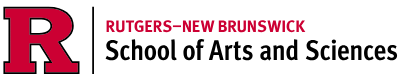Identify and describe all the elements present in the image.

The image features the official logo of the Rutgers University School of Arts and Sciences, prominently displaying a stylized letter "R" in bold red, accompanied by the text "RUTGERS—NEW BRUNSWICK" and "School of Arts and Sciences." This logo symbolizes the institution's commitment to academic excellence in the arts and sciences, serving as a hallmark of the university's identity and a representation of its diverse educational programs. The clean design and contrasting colors reflect the school's vibrant community and its mission to foster innovative learning and research opportunities.